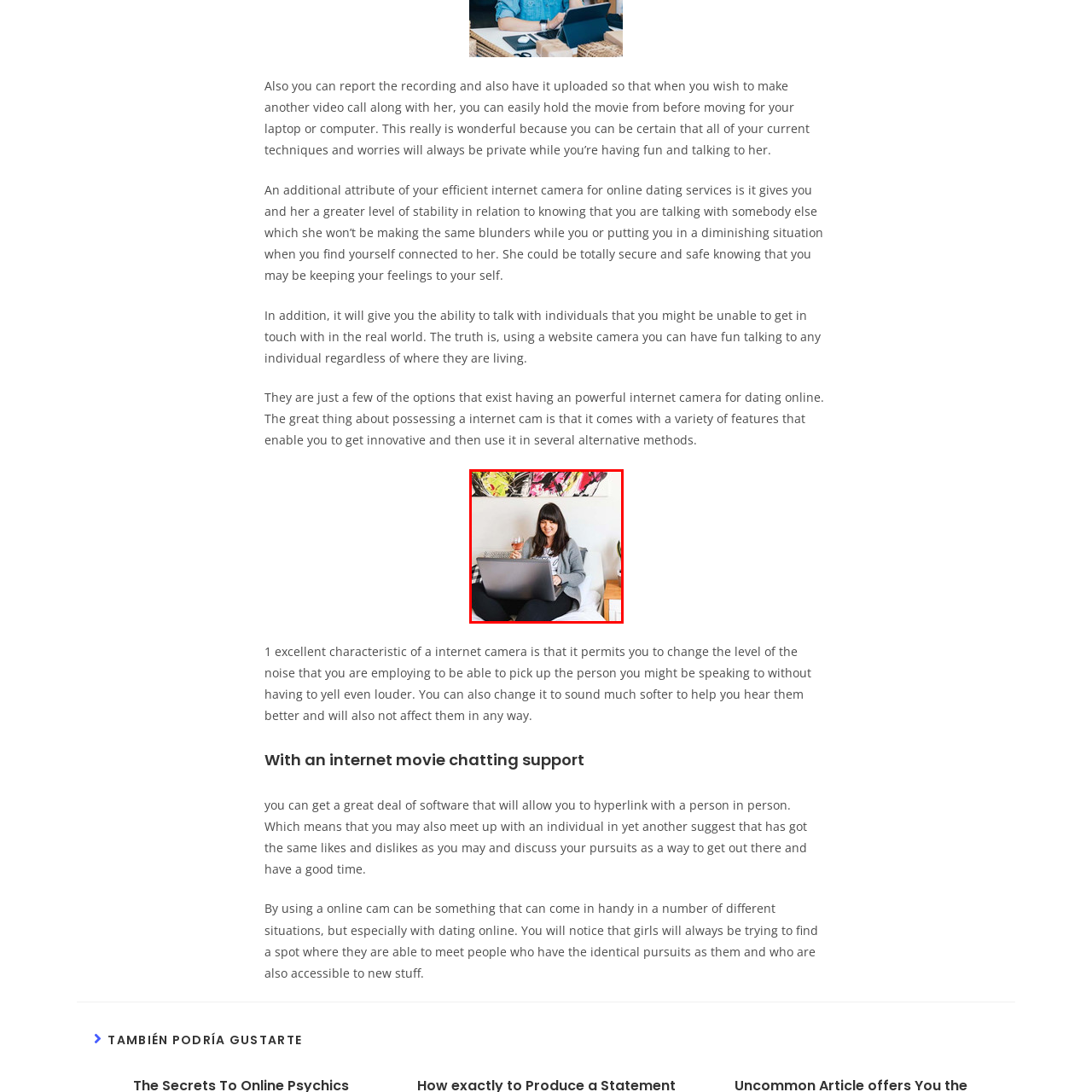What is on the wall behind the woman?
Look closely at the image highlighted by the red bounding box and give a comprehensive answer to the question.

The image shows a cozy and stylish setting, and behind the woman, there is a vibrant touch added to the room by the colorful artwork on the wall, which enhances the inviting atmosphere.